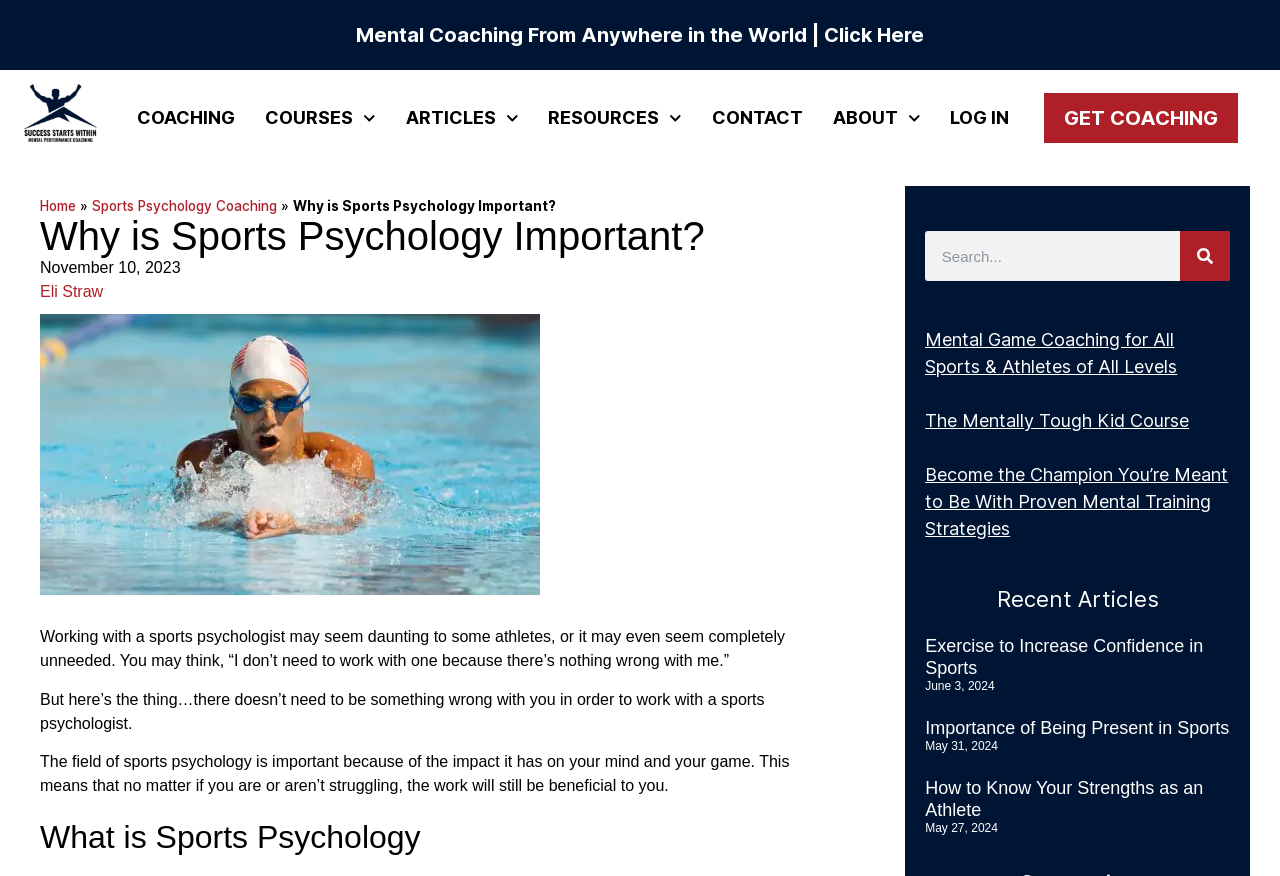Explain the webpage's layout and main content in detail.

This webpage is about sports psychology, with a focus on its importance and benefits. At the top, there is a navigation menu with links to different sections, including "COACHING", "COURSES", "ARTICLES", "RESOURCES", "CONTACT", "ABOUT", and "LOG IN". Each of these links has a corresponding image icon.

Below the navigation menu, there is a prominent link to "Mental Coaching From Anywhere in the World" and a smaller link to "Home". The main content of the page starts with a heading "Why is Sports Psychology Important?" followed by a brief introduction to the topic.

The introduction is accompanied by an image that summarizes the importance of sports psychology. The text explains that working with a sports psychologist can be beneficial for athletes, regardless of whether they are struggling or not.

The page then divides into two main sections. On the left, there is a series of articles and blog posts, with headings such as "What is Sports Psychology", "Exercise to Increase Confidence in Sports", "Importance of Being Present in Sports", and "How to Know Your Strengths as an Athlete". Each article has a link to read more, along with the date it was published.

On the right, there is a search bar with a button to search the website. Below the search bar, there are links to specific coaching services, including "Mental Game Coaching for All Sports & Athletes of All Levels" and "The Mentally Tough Kid Course".

Throughout the page, there are several calls-to-action, encouraging visitors to get coaching or learn more about sports psychology. The overall layout is organized and easy to navigate, with clear headings and concise text.